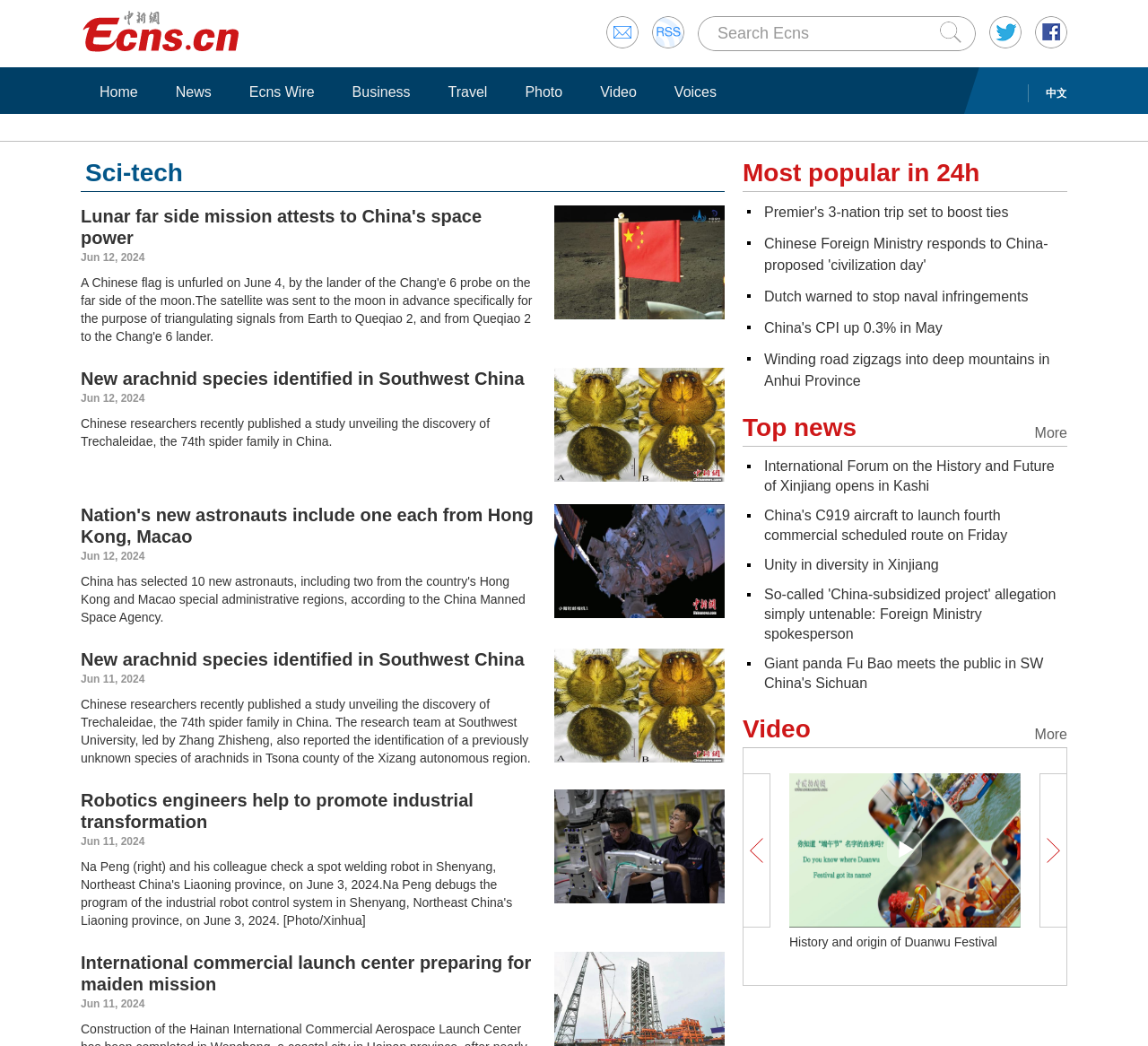Respond to the following question using a concise word or phrase: 
What is the category of the news article 'Lunar far side mission attests to China's space power'?

Sci-tech